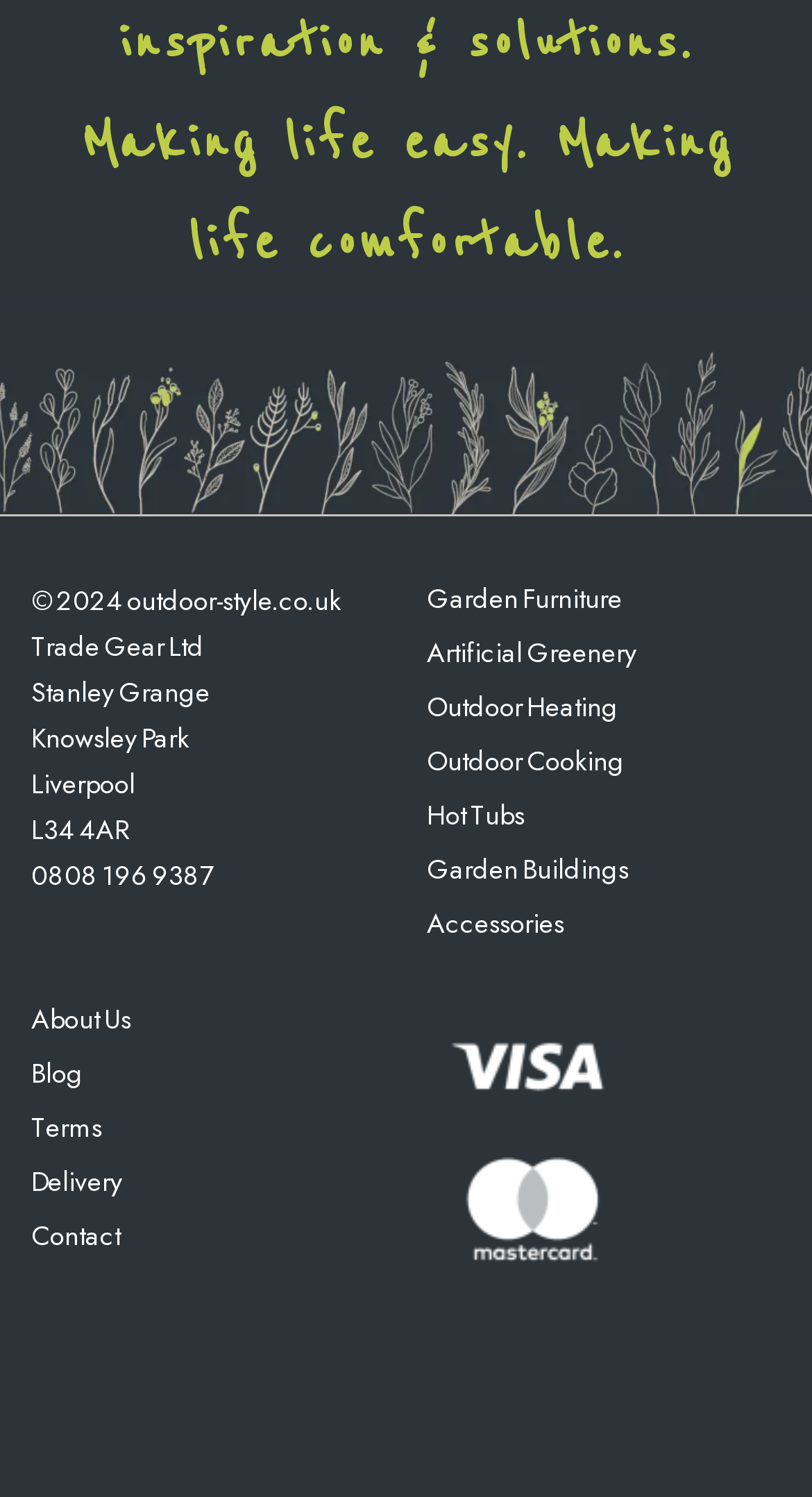What payment method is accepted?
Ensure your answer is thorough and detailed.

The payment method accepted can be inferred from the images provided at the bottom of the webpage. There are two images of Mastercard payment, indicating that Mastercard is an accepted payment method.